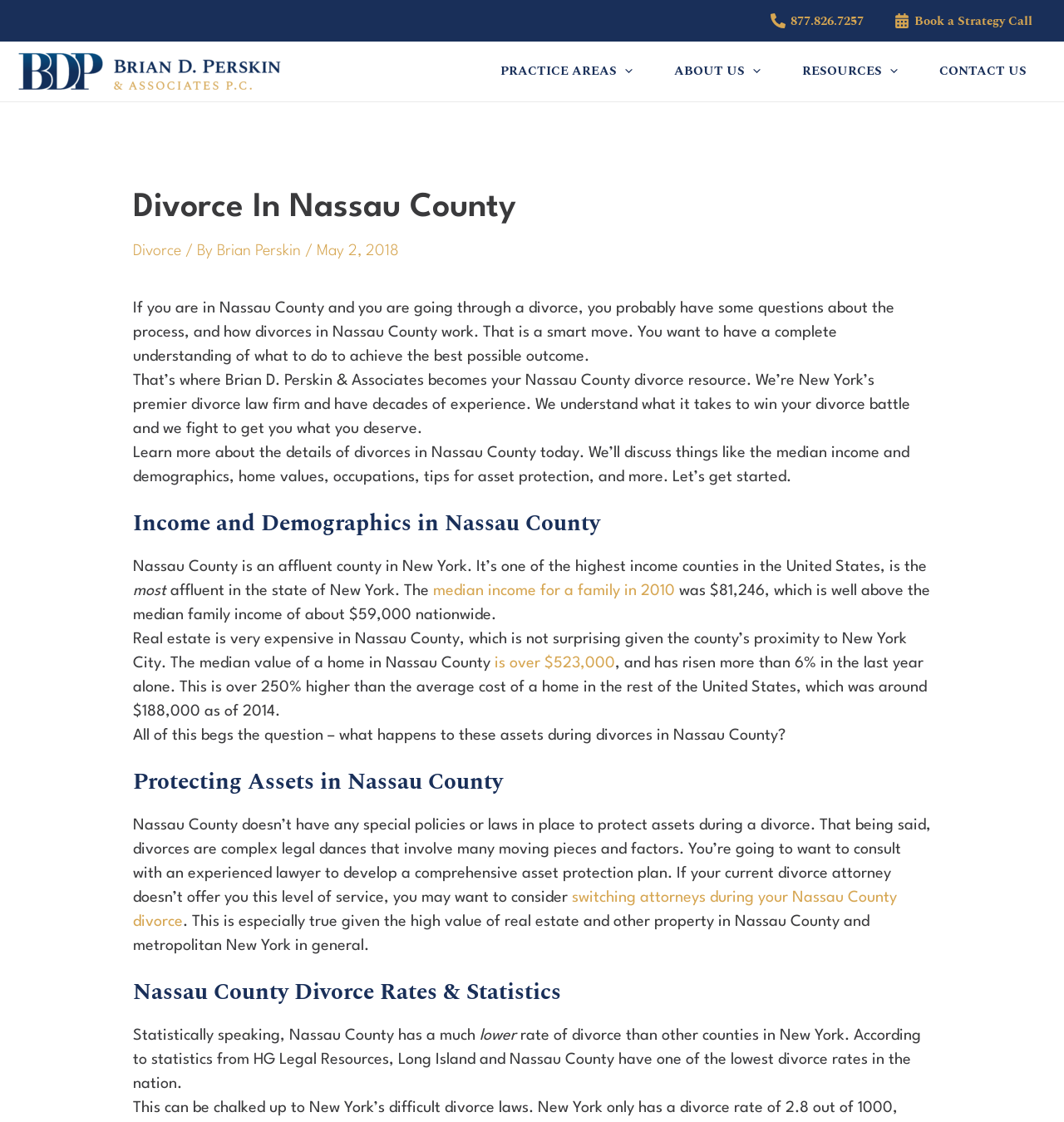What is the median value of a home in Nassau County?
Using the image as a reference, give an elaborate response to the question.

I found the median value of a home by reading the static text element that mentions 'The median value of a home in Nassau County is over $523,000, and has risen more than 6% in the last year alone.' This information is provided in the section about income and demographics in Nassau County.